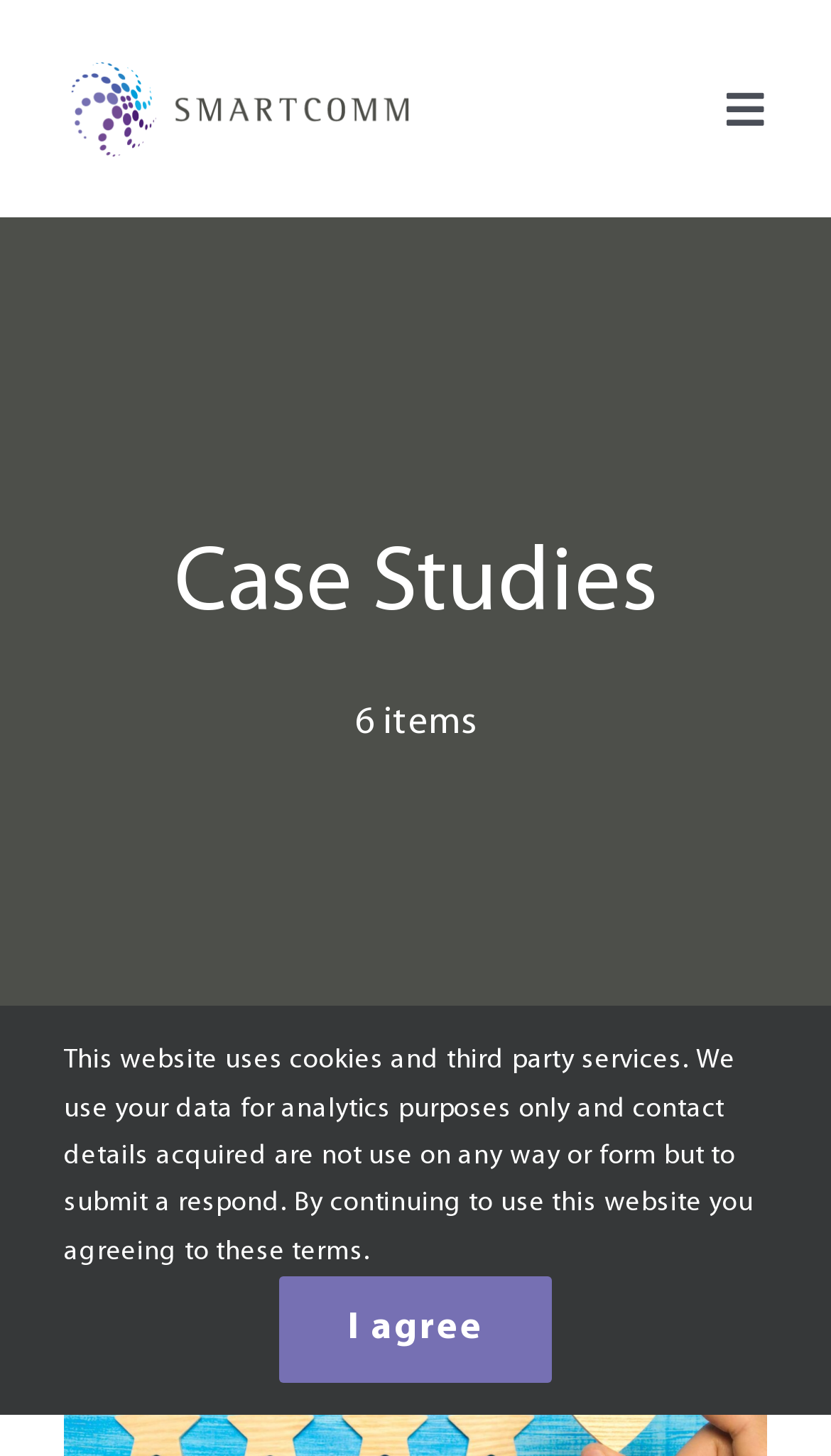Provide your answer in one word or a succinct phrase for the question: 
How many items are in the case studies section?

6 items